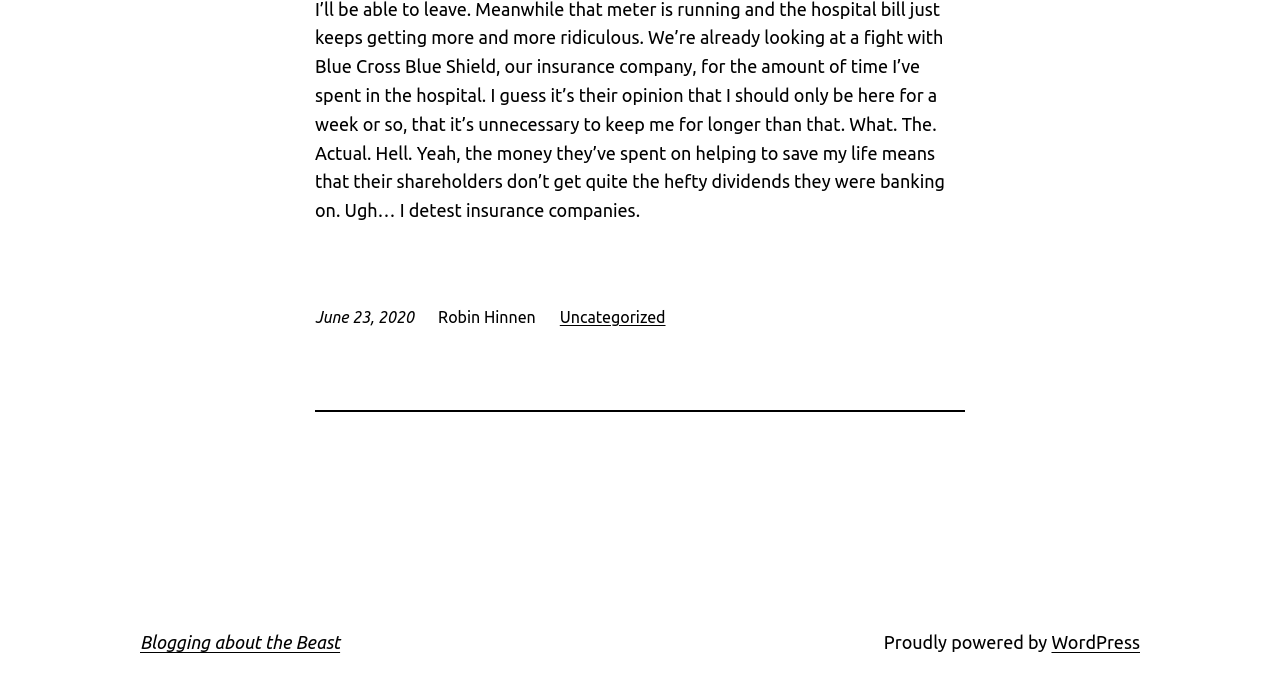Refer to the image and provide a thorough answer to this question:
What is the date mentioned on the webpage?

The date is mentioned in the top section of the webpage, inside a time element, which is a child of the root element. The OCR text of this element is 'June 23, 2020'.